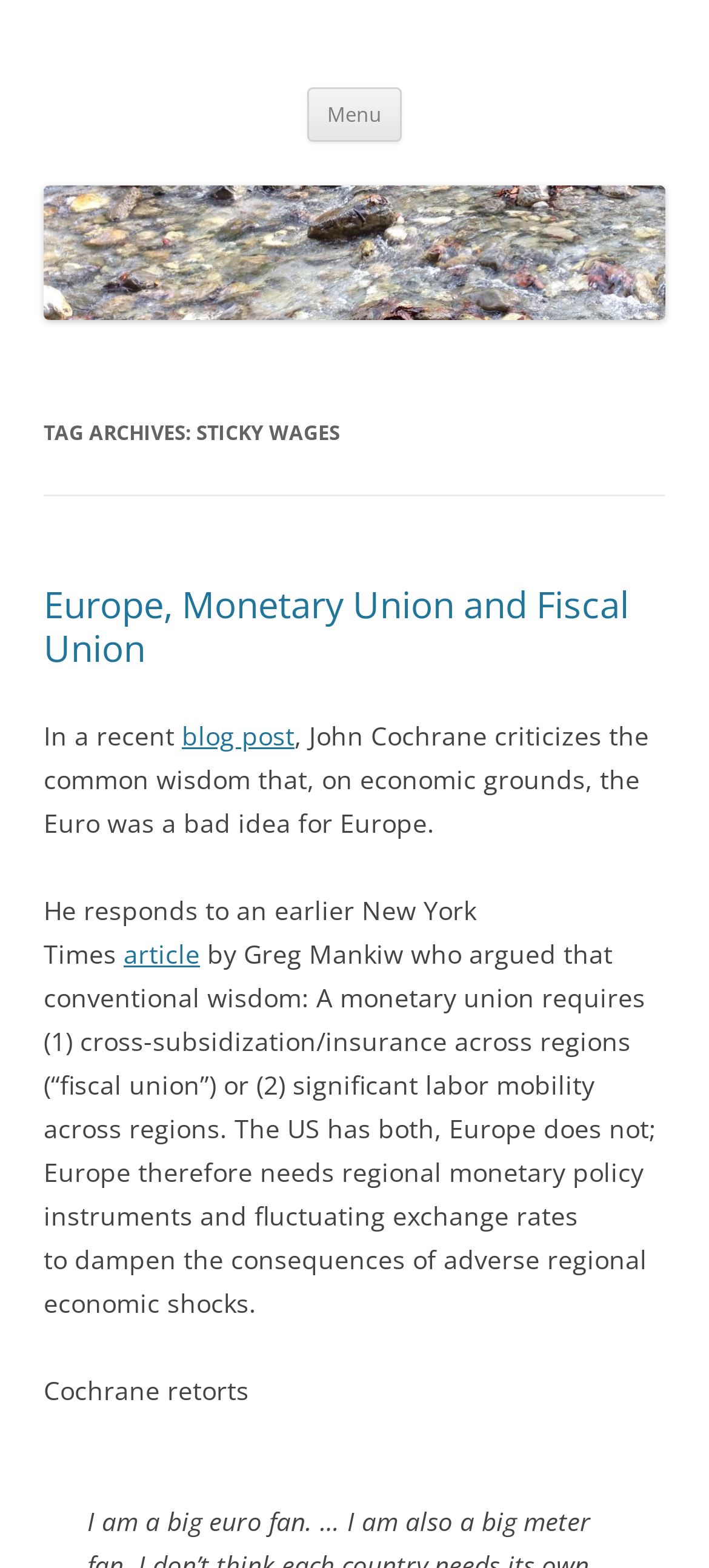From the webpage screenshot, predict the bounding box coordinates (top-left x, top-left y, bottom-right x, bottom-right y) for the UI element described here: parent_node: Dirk Niepelt

[0.062, 0.186, 0.938, 0.208]